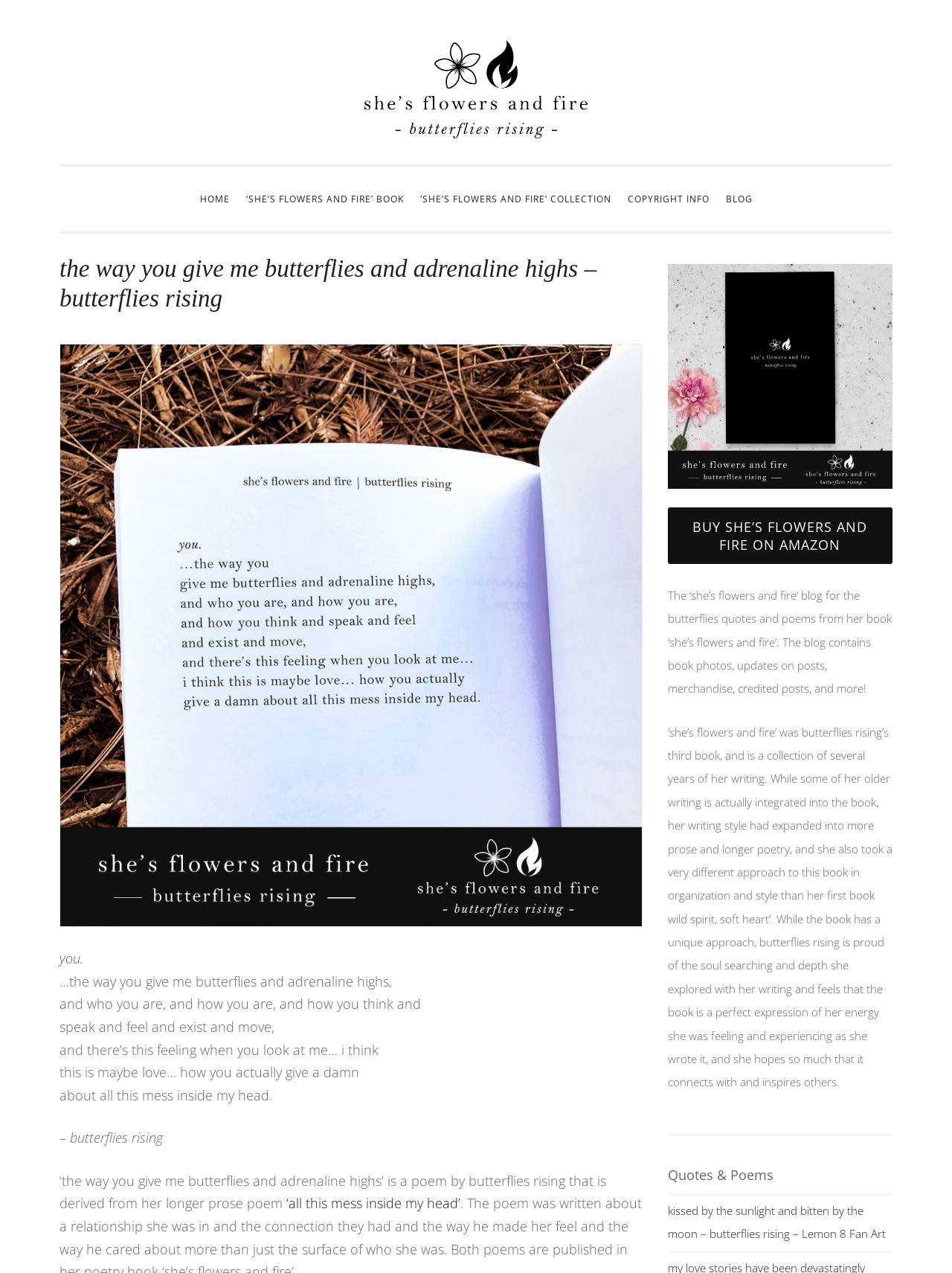Locate the heading on the webpage and return its text.

the way you give me butterflies and adrenaline highs – butterflies rising